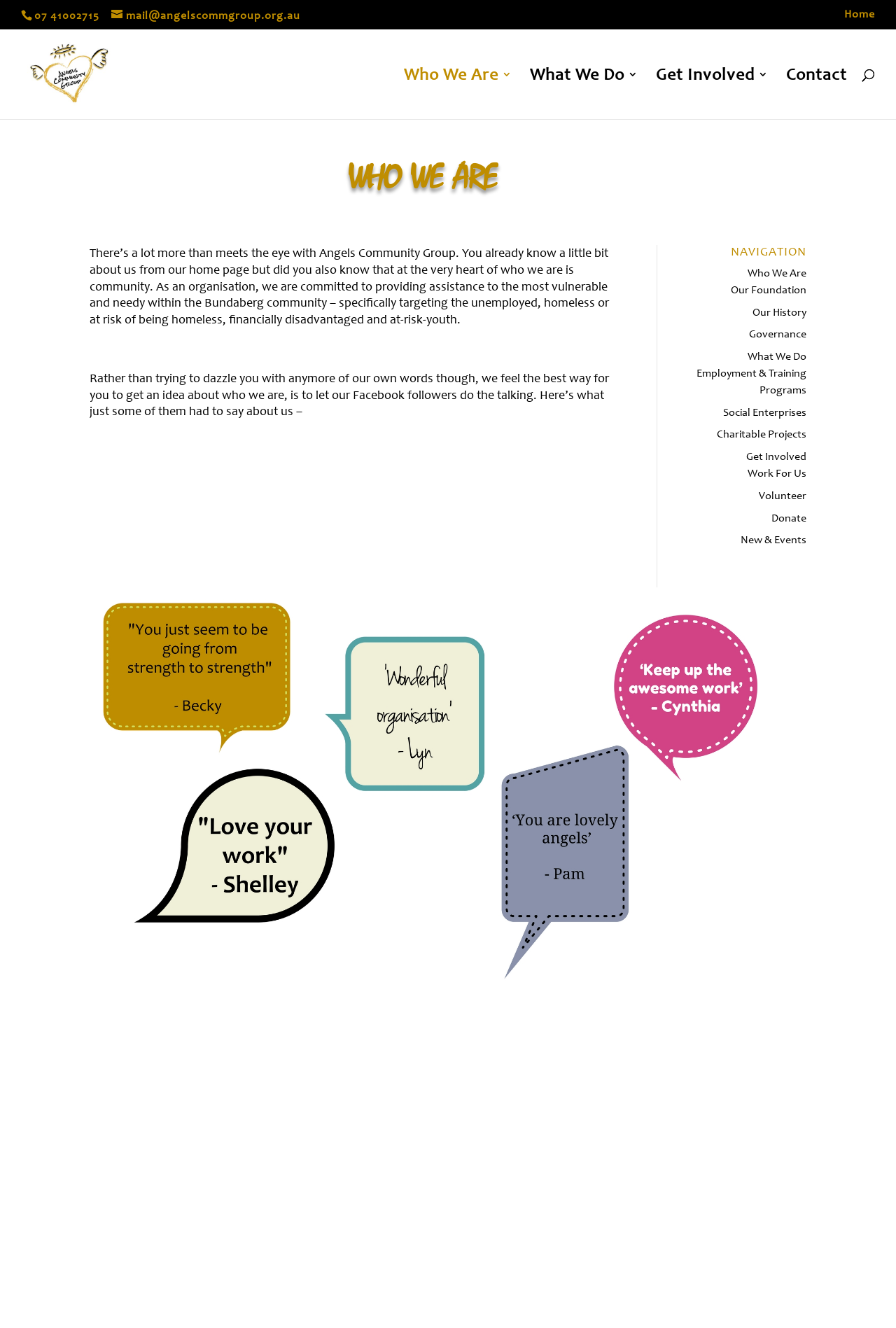Locate the bounding box coordinates of the area that needs to be clicked to fulfill the following instruction: "Learn about 'What We Do'". The coordinates should be in the format of four float numbers between 0 and 1, namely [left, top, right, bottom].

[0.591, 0.052, 0.712, 0.09]